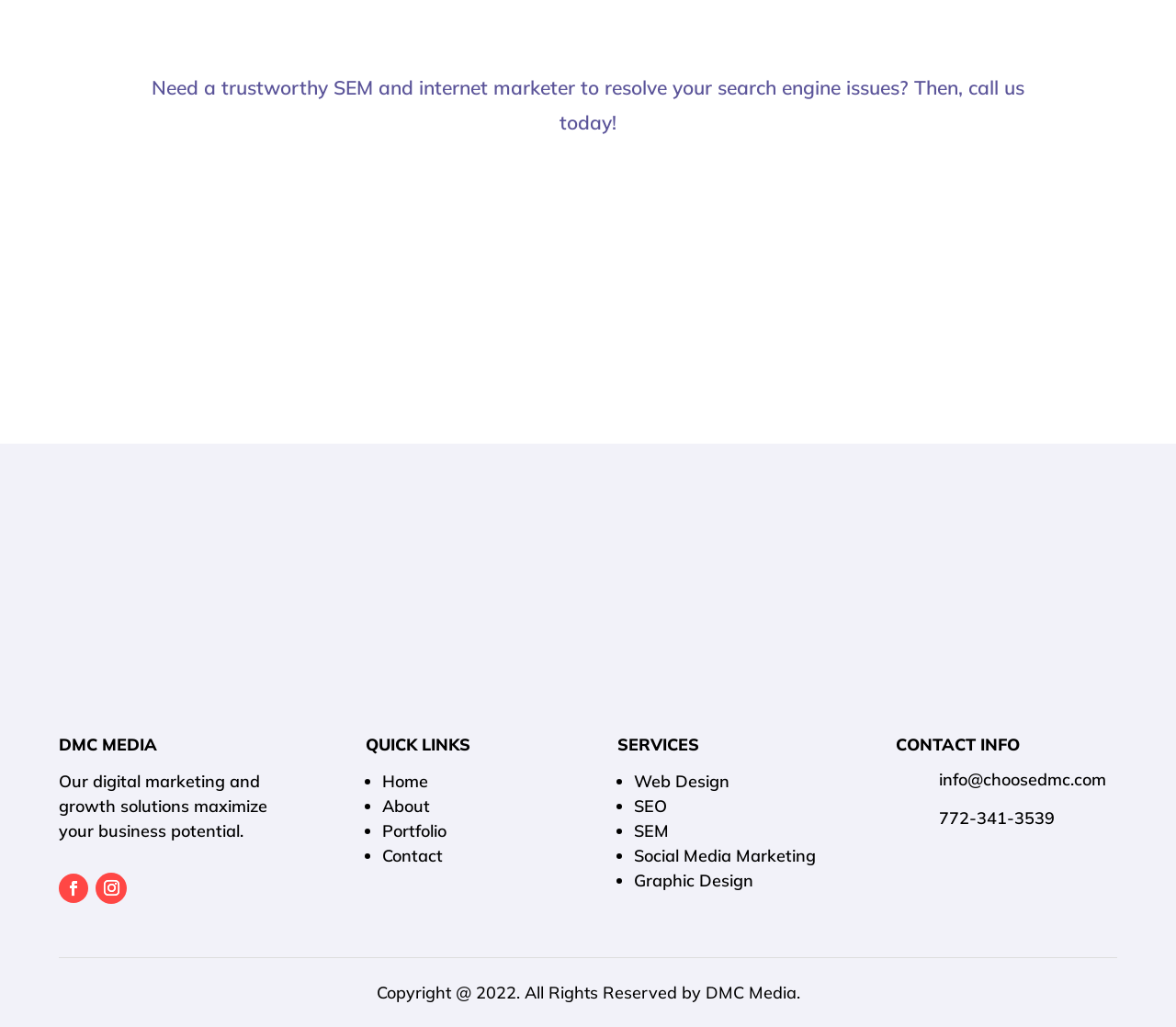Identify the bounding box coordinates of the specific part of the webpage to click to complete this instruction: "Visit Home page".

[0.325, 0.751, 0.364, 0.771]